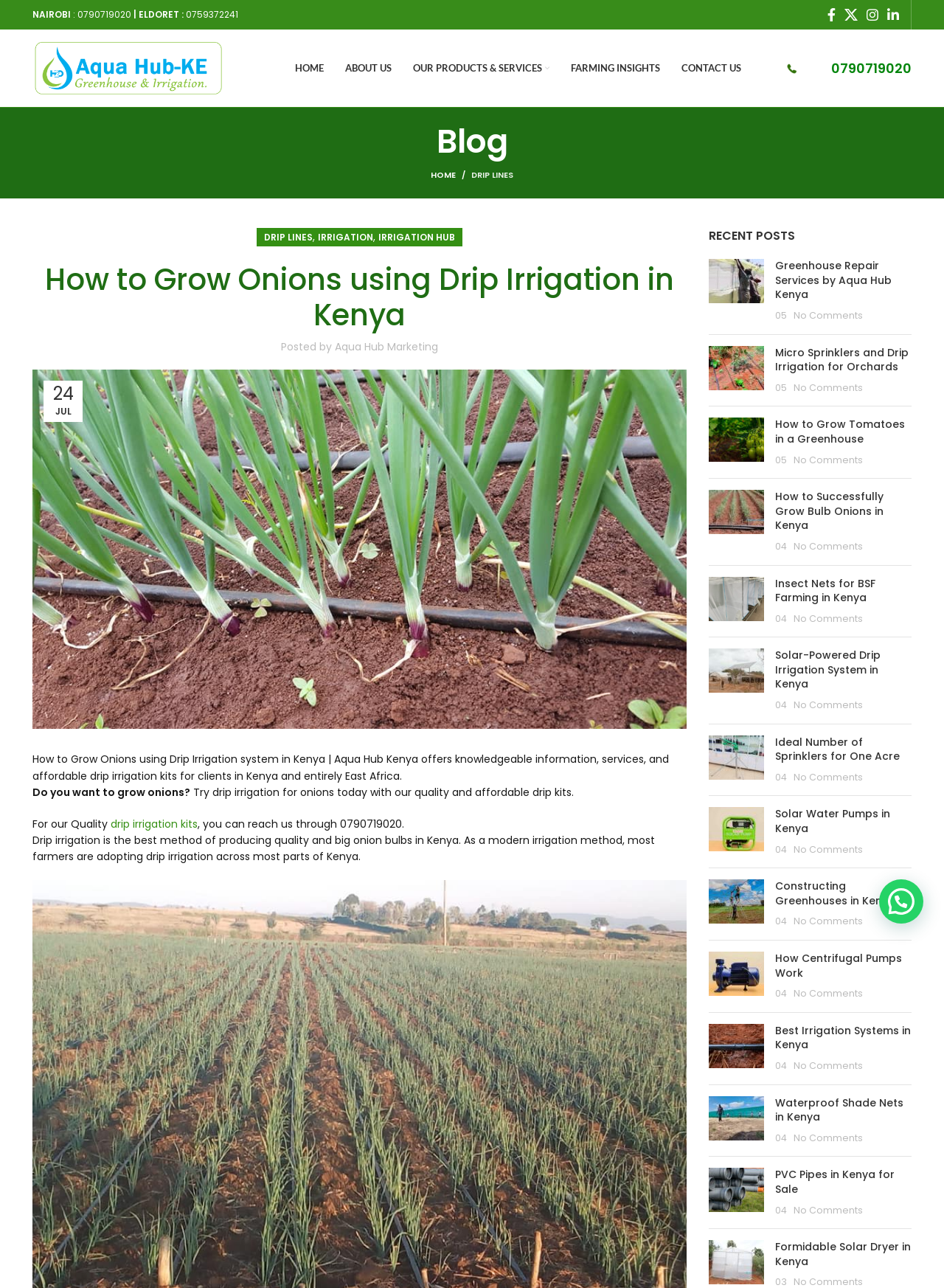Specify the bounding box coordinates for the region that must be clicked to perform the given instruction: "Read the blog post about How to Grow Onions using Drip Irrigation in Kenya".

[0.034, 0.203, 0.727, 0.258]